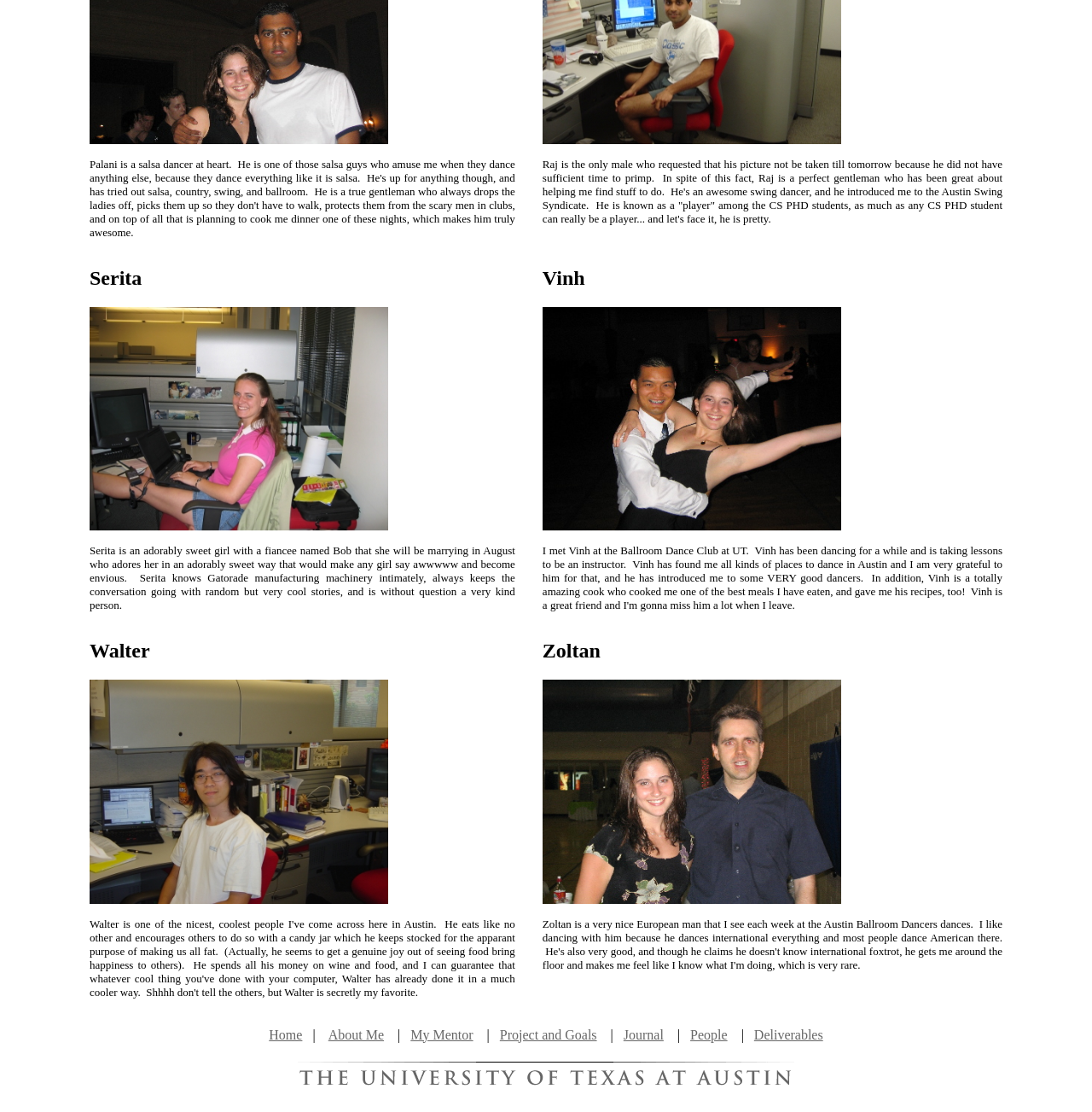Examine the screenshot and answer the question in as much detail as possible: What is the name of the dance club where the author met Vinh?

According to the text, the author met Vinh at the Ballroom Dance Club at UT. This suggests that Vinh is a dancer and the author met him at this specific dance club.